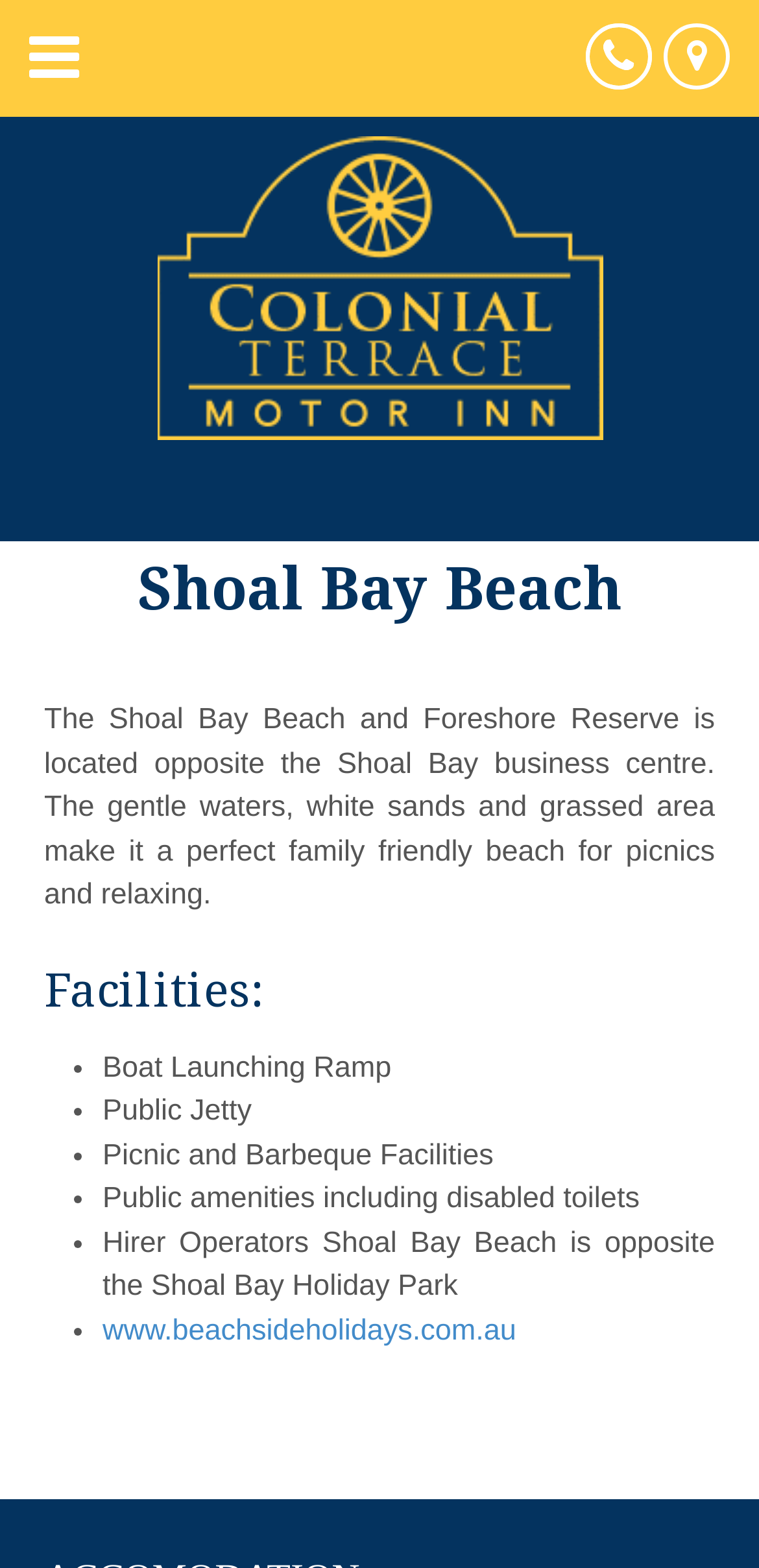Based on the element description: "www.beachsideholidays.com.au", identify the bounding box coordinates for this UI element. The coordinates must be four float numbers between 0 and 1, listed as [left, top, right, bottom].

[0.135, 0.838, 0.68, 0.859]